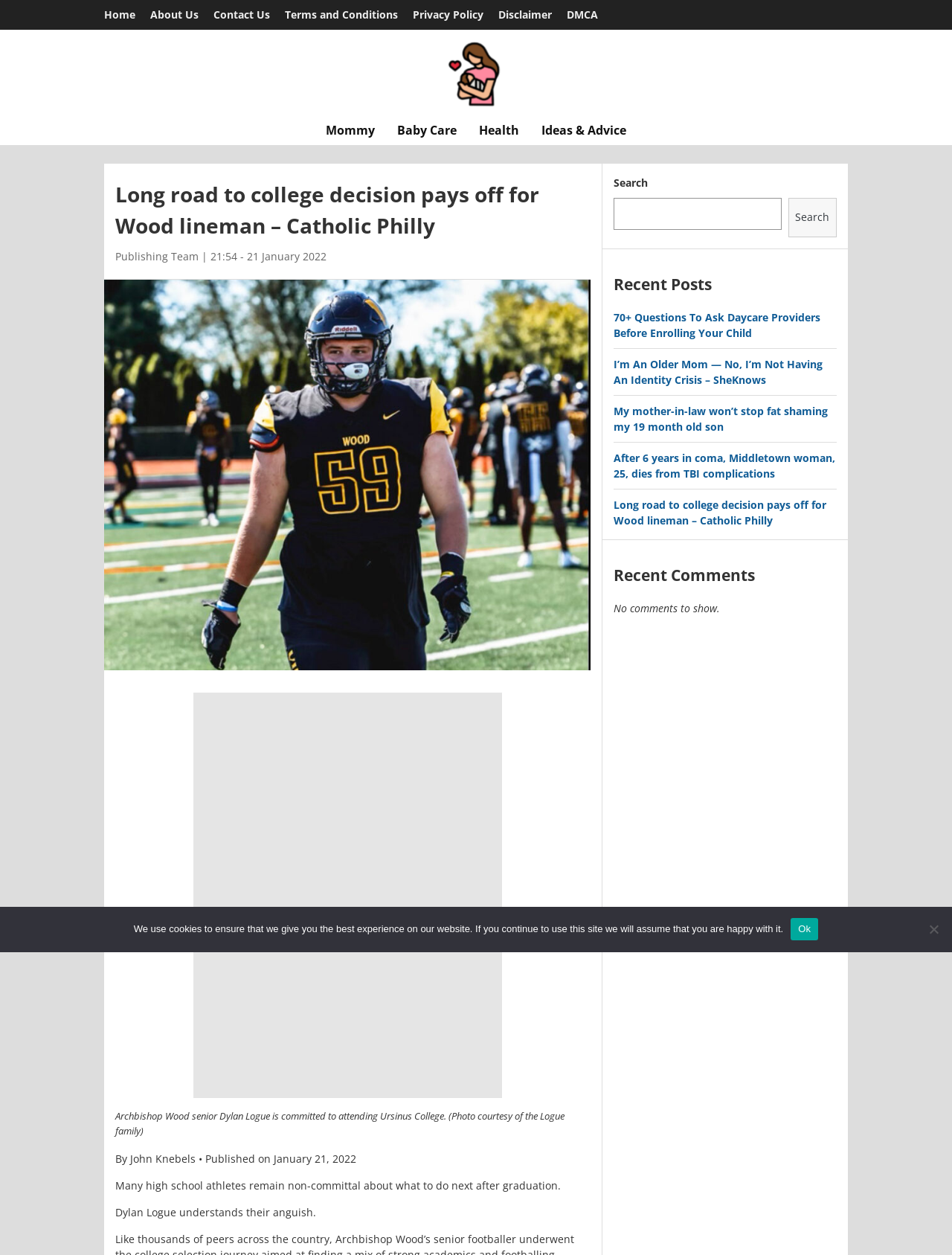Please find and report the bounding box coordinates of the element to click in order to perform the following action: "Search for something". The coordinates should be expressed as four float numbers between 0 and 1, in the format [left, top, right, bottom].

[0.645, 0.158, 0.821, 0.183]